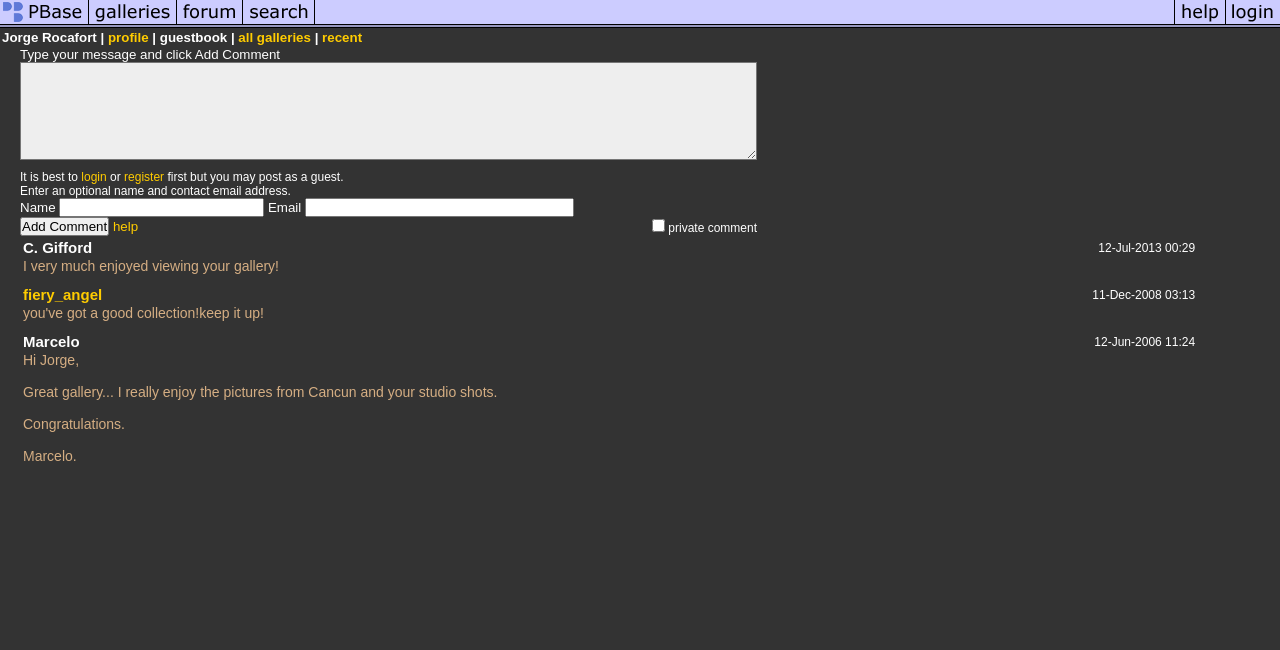Find the bounding box coordinates of the element's region that should be clicked in order to follow the given instruction: "type a message in the comment box". The coordinates should consist of four float numbers between 0 and 1, i.e., [left, top, right, bottom].

[0.016, 0.095, 0.591, 0.246]